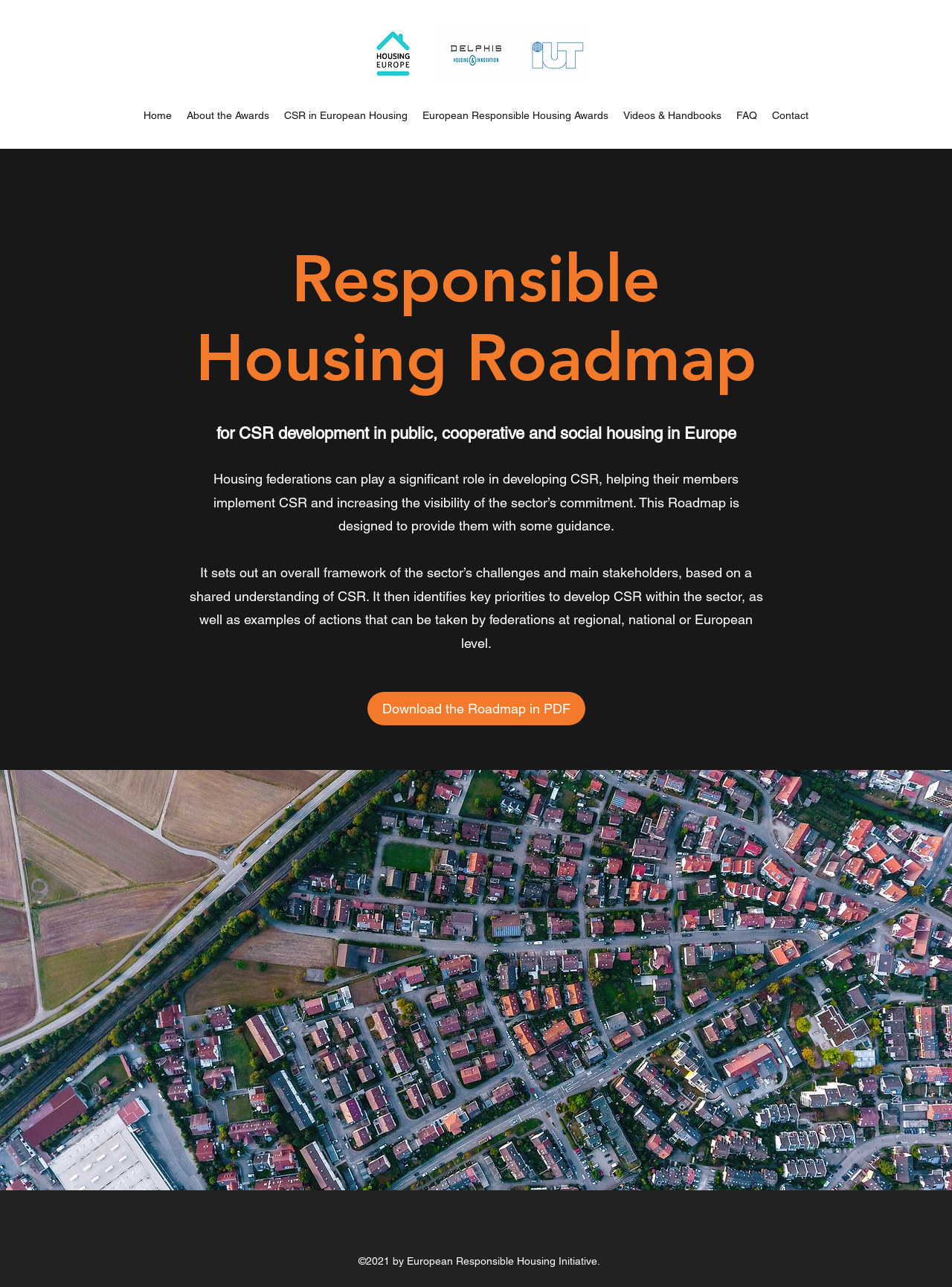For the given element description Onitsuka Tiger Fabre Nippon Lo, determine the bounding box coordinates of the UI element. The coordinates should follow the format (top-left x, top-left y, bottom-right x, bottom-right y) and be within the range of 0 to 1.

None